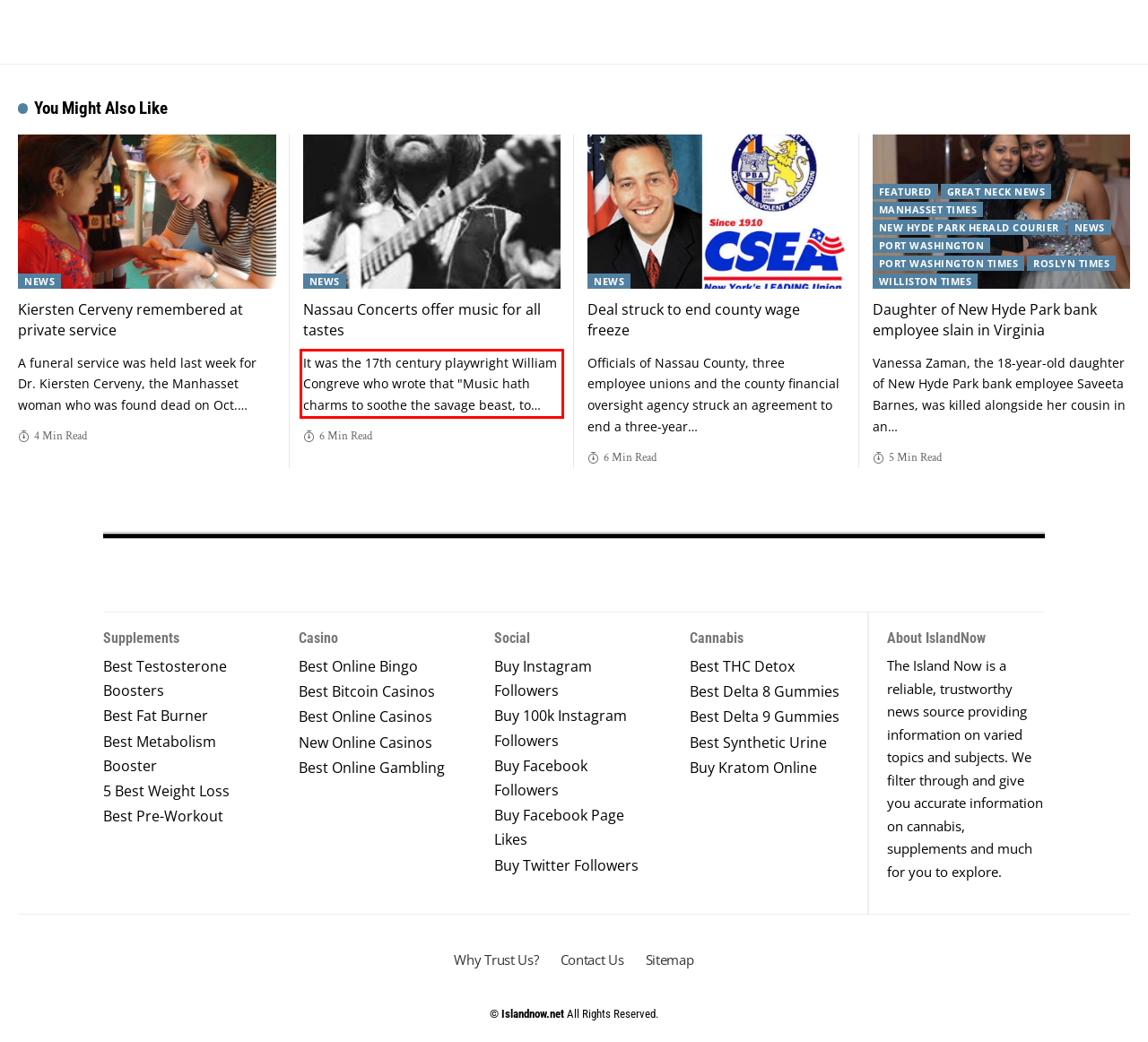Identify and extract the text within the red rectangle in the screenshot of the webpage.

It was the 17th century playwright William Congreve who wrote that "Music hath charms to soothe the savage beast, to…